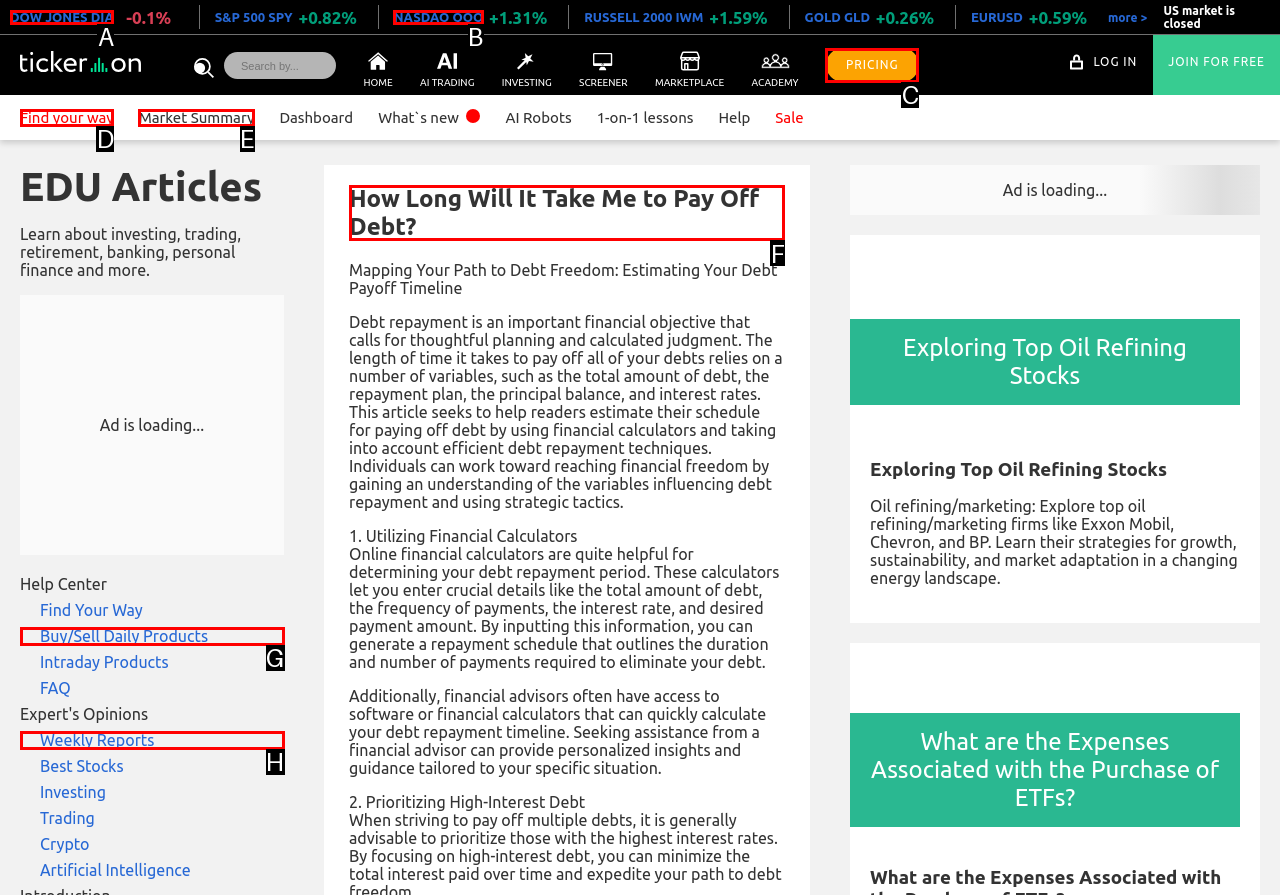Which lettered option should I select to achieve the task: Read the article about debt payoff timeline according to the highlighted elements in the screenshot?

F